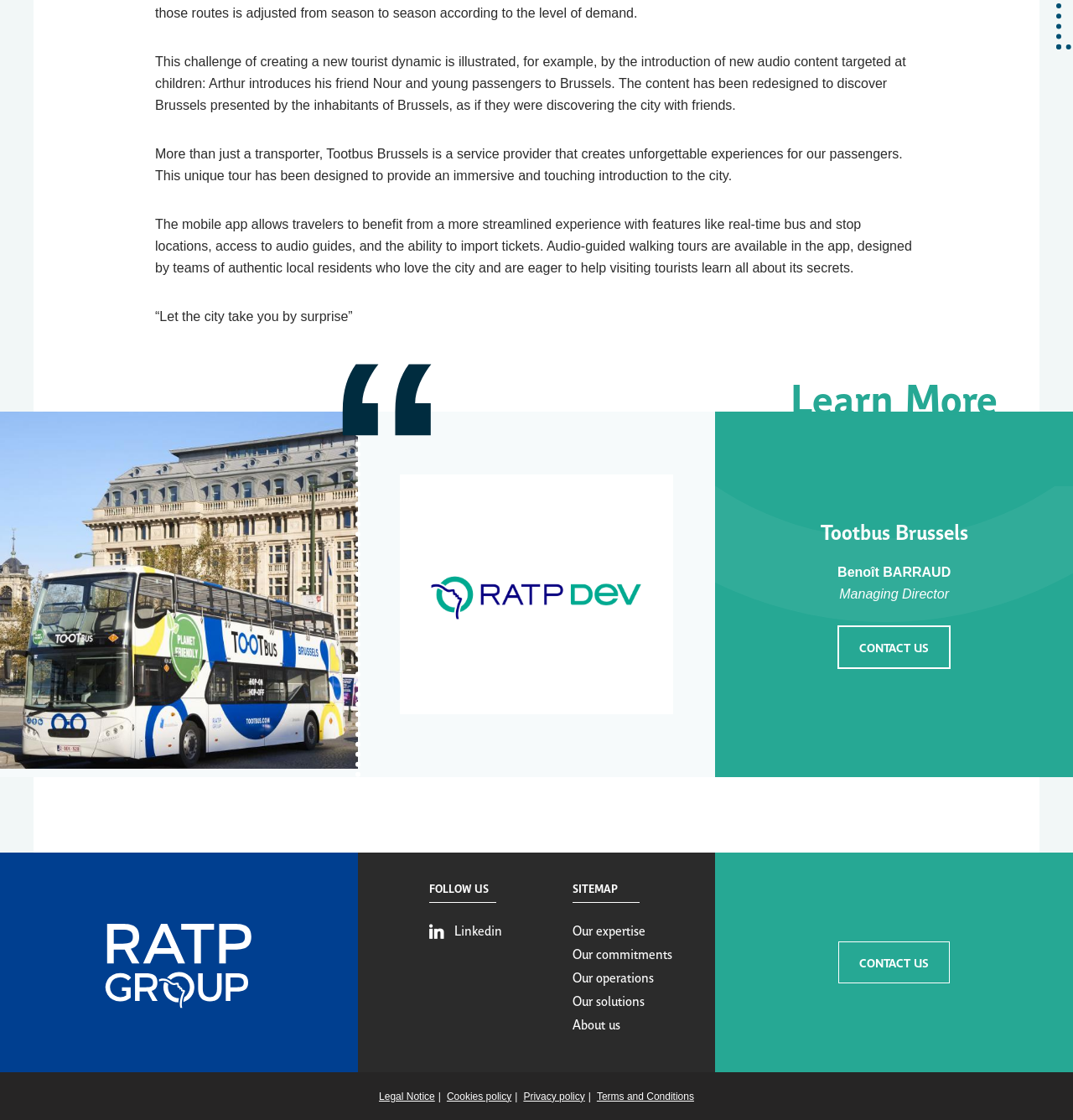Identify the bounding box coordinates of the region that needs to be clicked to carry out this instruction: "View 'About us'". Provide these coordinates as four float numbers ranging from 0 to 1, i.e., [left, top, right, bottom].

[0.533, 0.907, 0.578, 0.922]